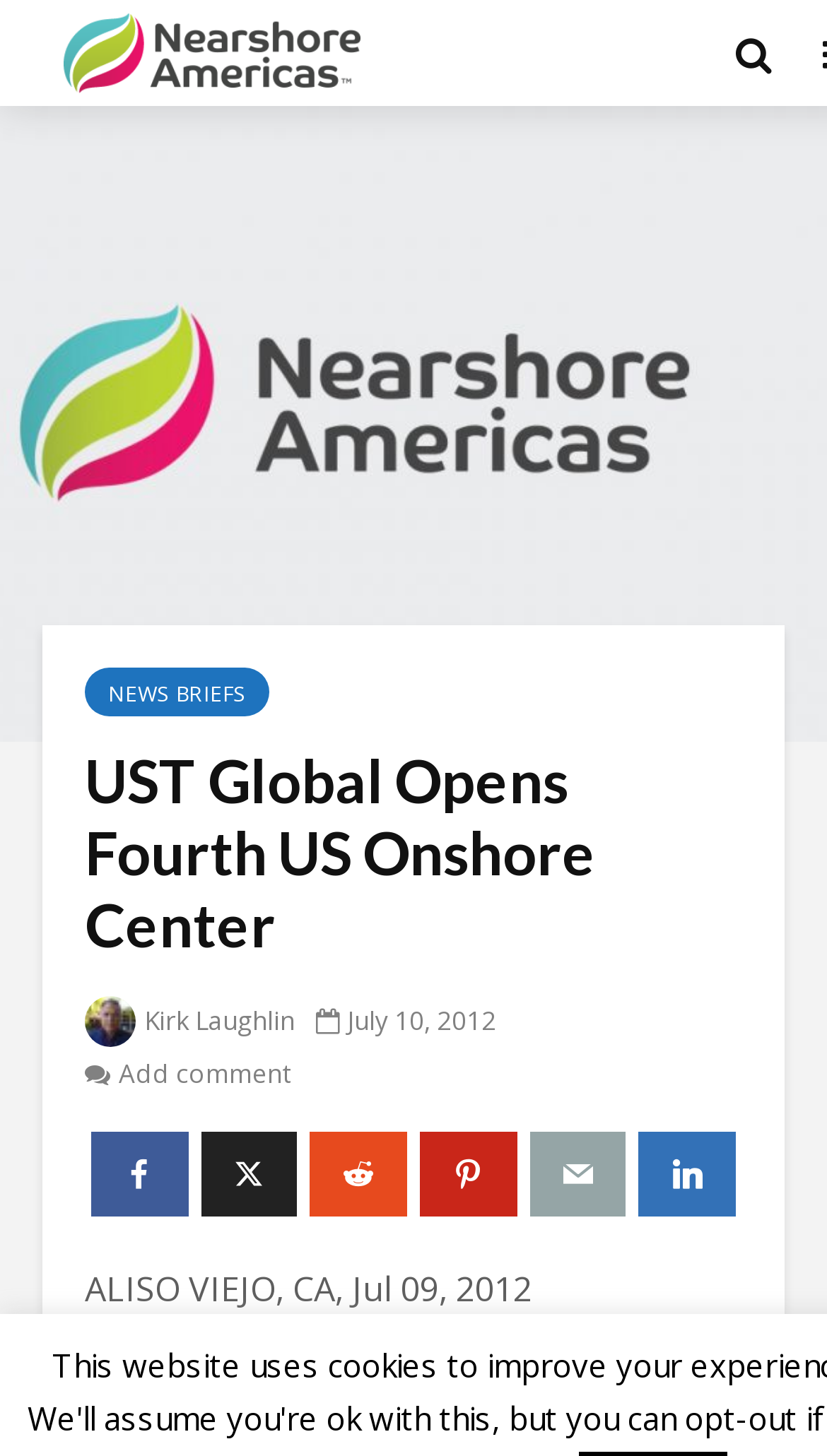Could you identify the text that serves as the heading for this webpage?

UST Global Opens Fourth US Onshore Center